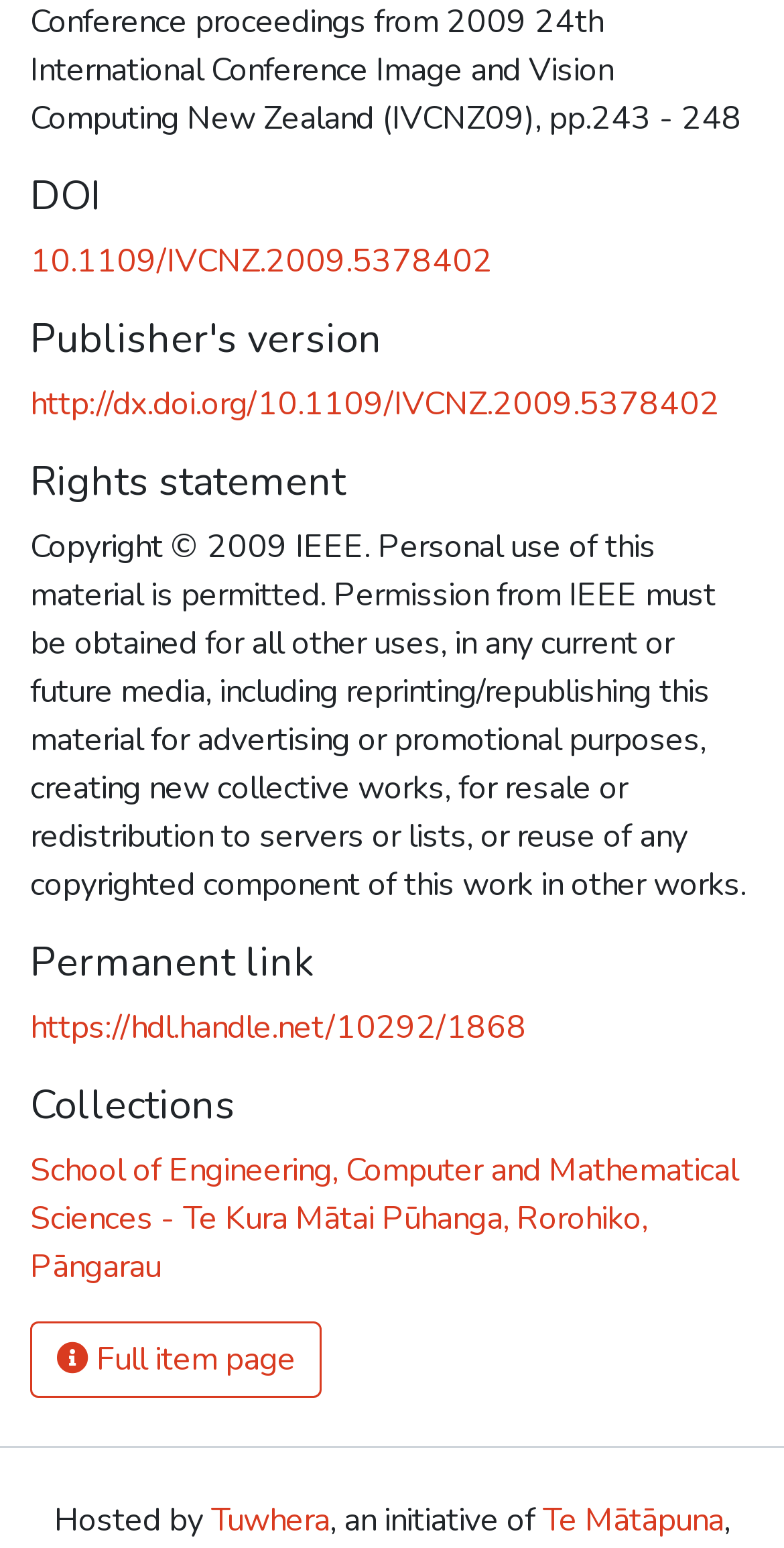Given the description "Te Mātāpuna", provide the bounding box coordinates of the corresponding UI element.

[0.692, 0.968, 0.923, 0.996]